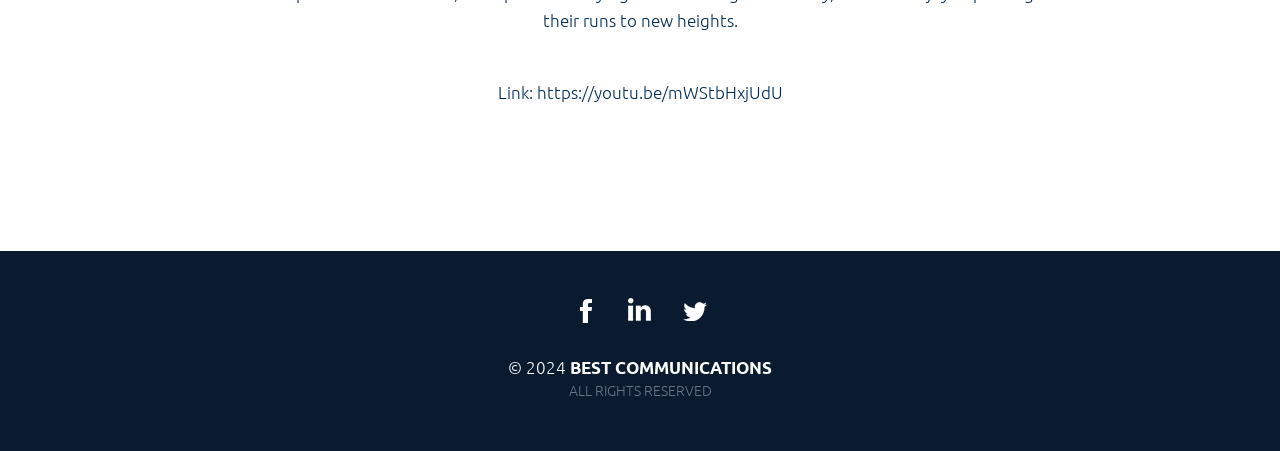For the element described, predict the bounding box coordinates as (top-left x, top-left y, bottom-right x, bottom-right y). All values should be between 0 and 1. Element description: Twitter

[0.527, 0.645, 0.558, 0.734]